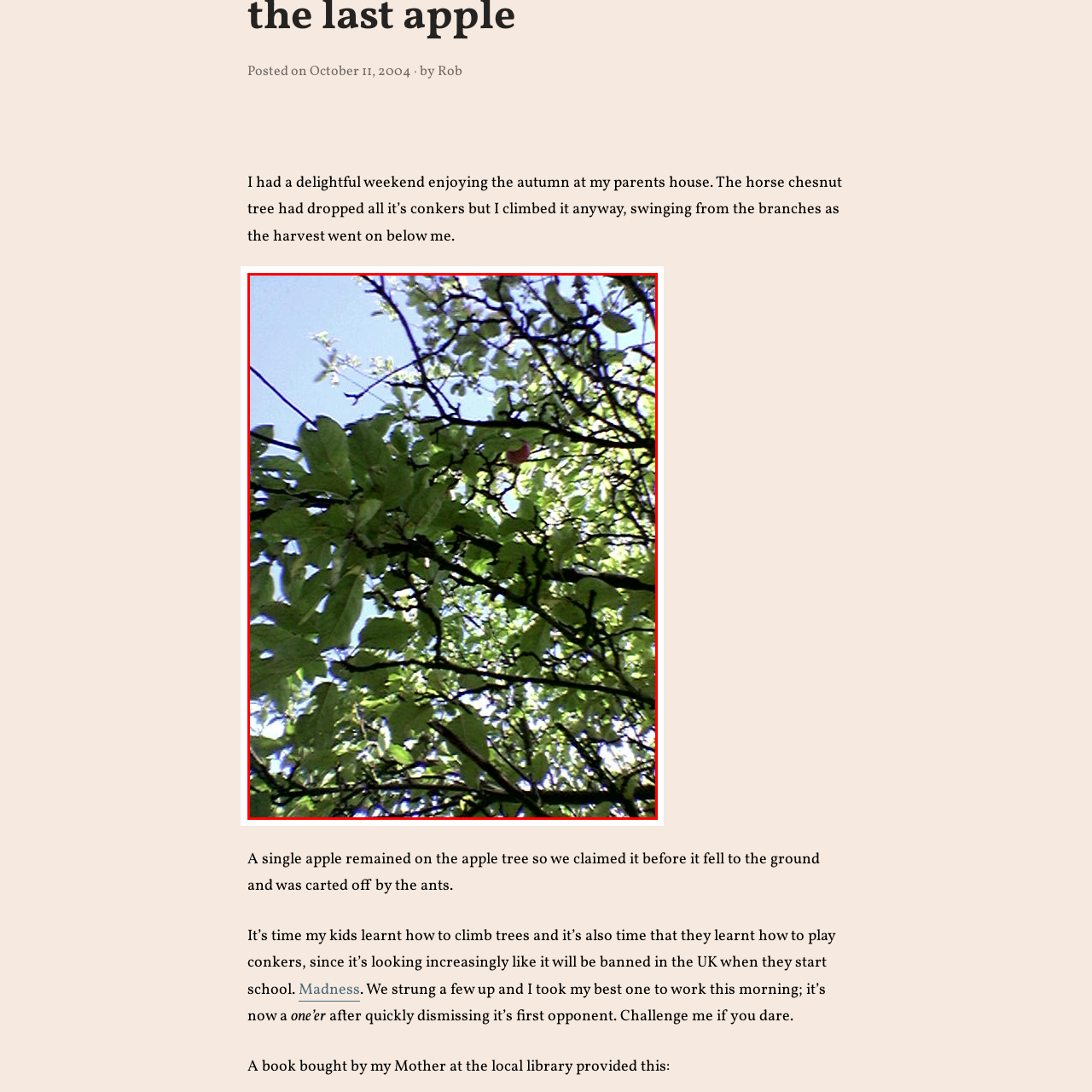What is the atmosphere evoked by the light filtering through the foliage?
Look at the image highlighted by the red bounding box and answer the question with a single word or brief phrase.

Tranquil